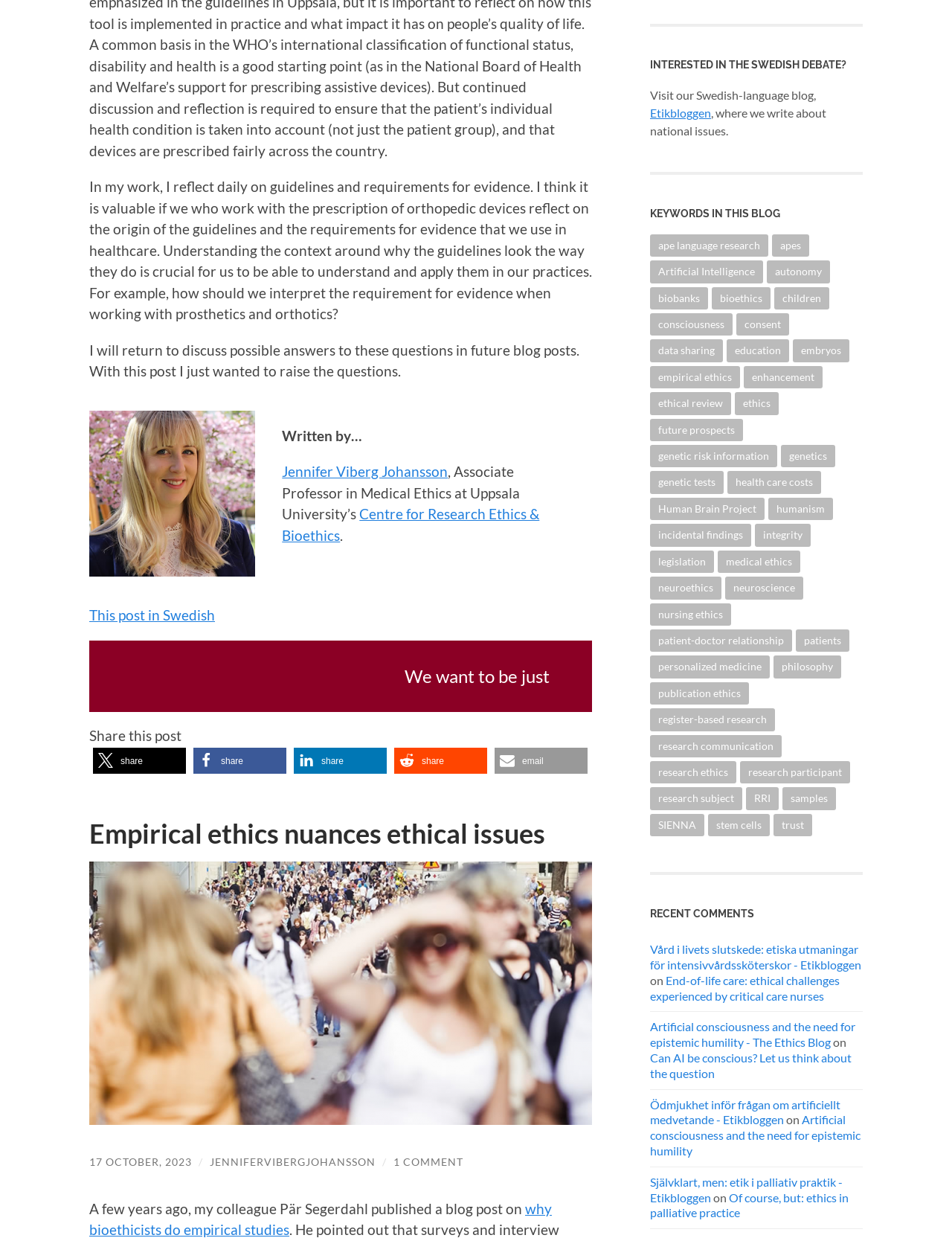Identify the bounding box of the UI element described as follows: "This post in Swedish". Provide the coordinates as four float numbers in the range of 0 to 1 [left, top, right, bottom].

[0.094, 0.49, 0.226, 0.503]